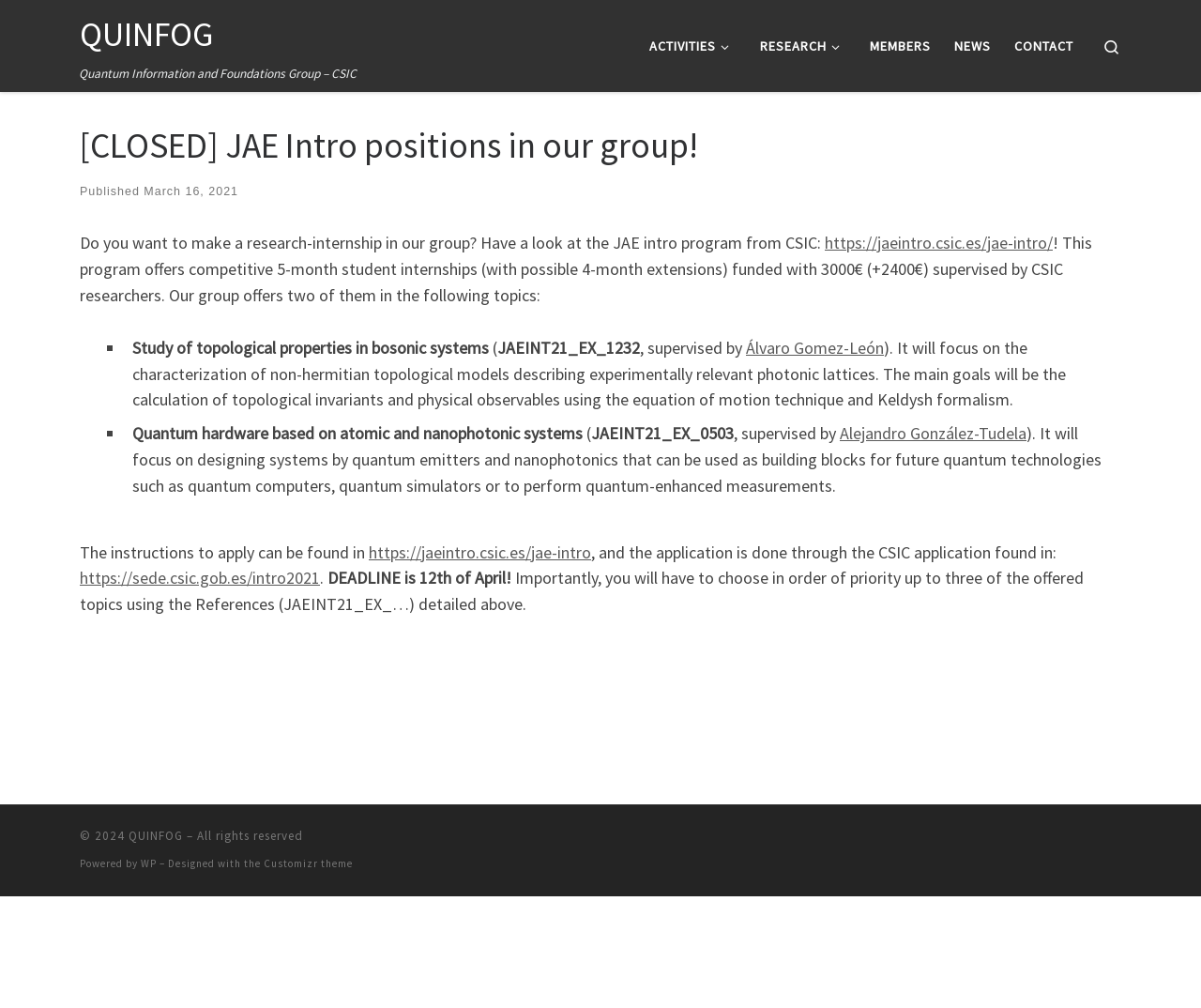What is the duration of the student internship?
By examining the image, provide a one-word or phrase answer.

5 months